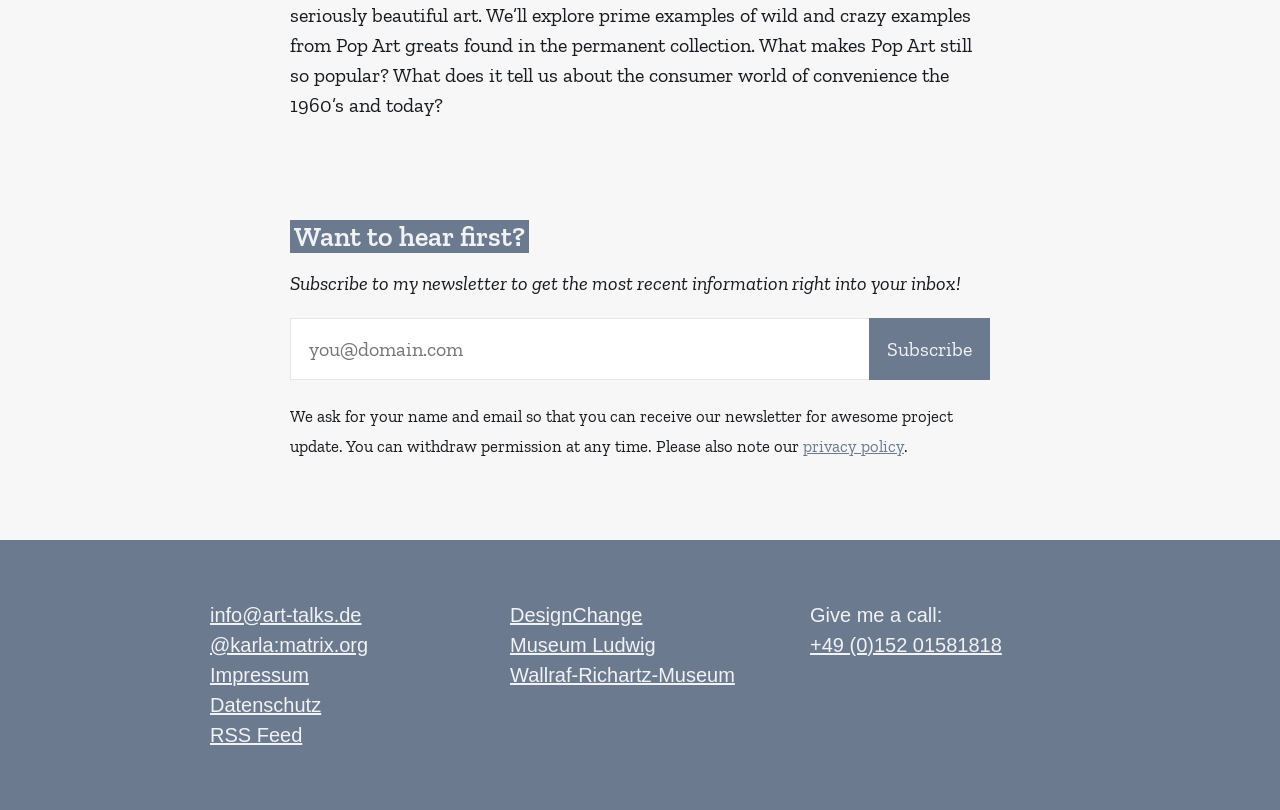Locate the bounding box coordinates of the item that should be clicked to fulfill the instruction: "Read the privacy policy".

[0.627, 0.538, 0.706, 0.563]